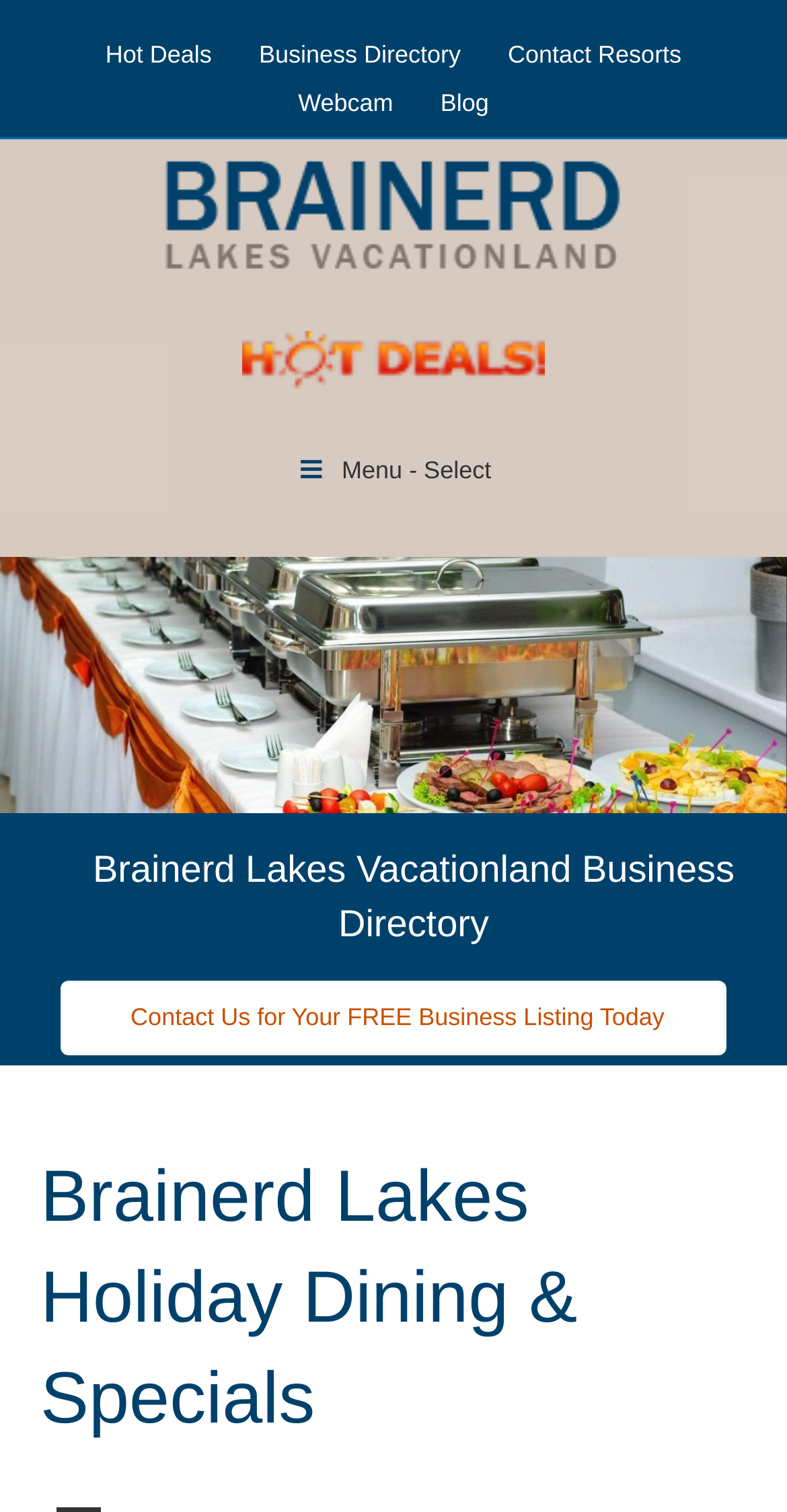Please find the bounding box coordinates of the element that needs to be clicked to perform the following instruction: "View recent posts". The bounding box coordinates should be four float numbers between 0 and 1, represented as [left, top, right, bottom].

None